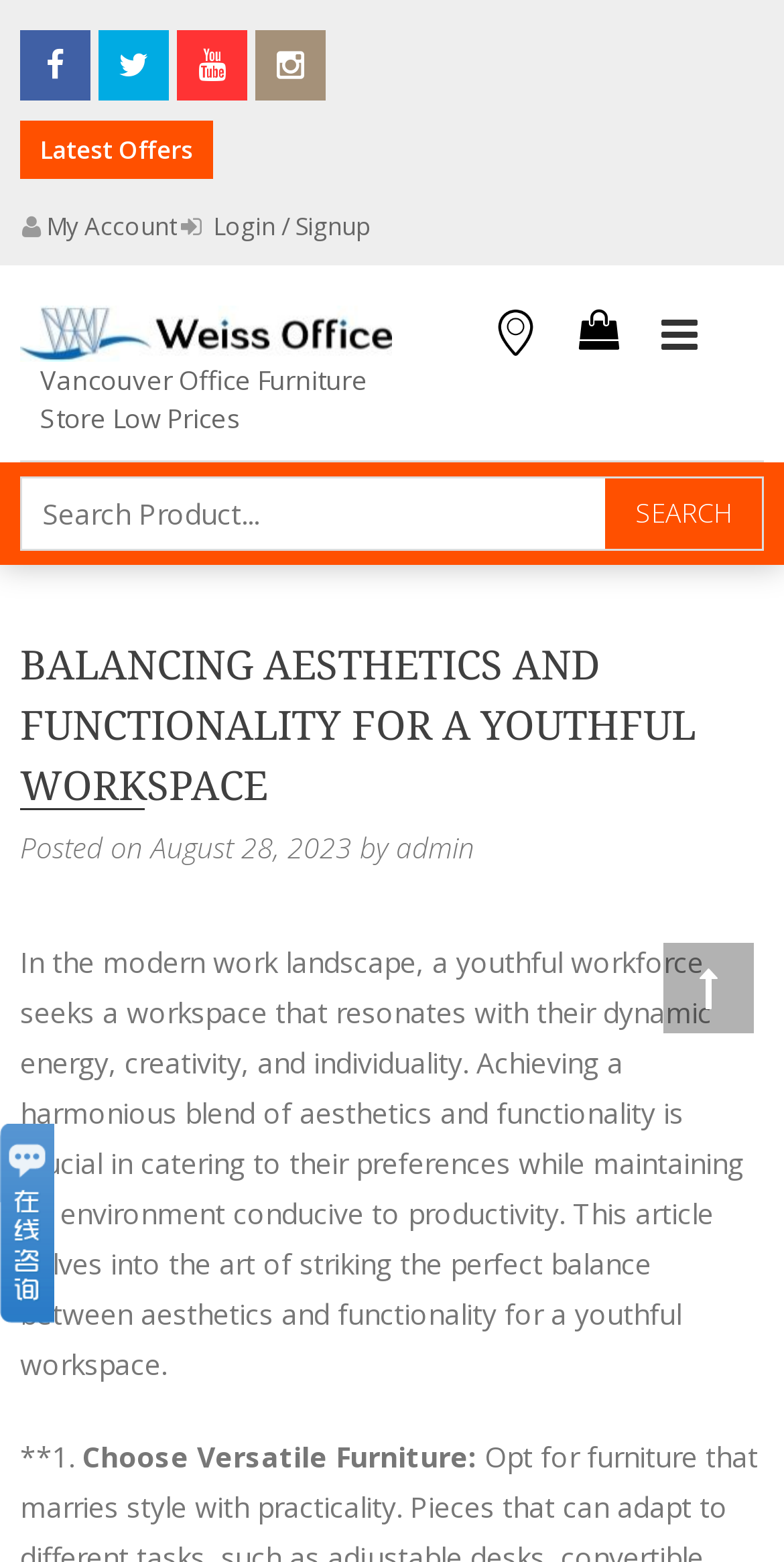Identify the bounding box of the UI element described as follows: "August 28, 2023August 28, 2023". Provide the coordinates as four float numbers in the range of 0 to 1 [left, top, right, bottom].

[0.192, 0.53, 0.449, 0.554]